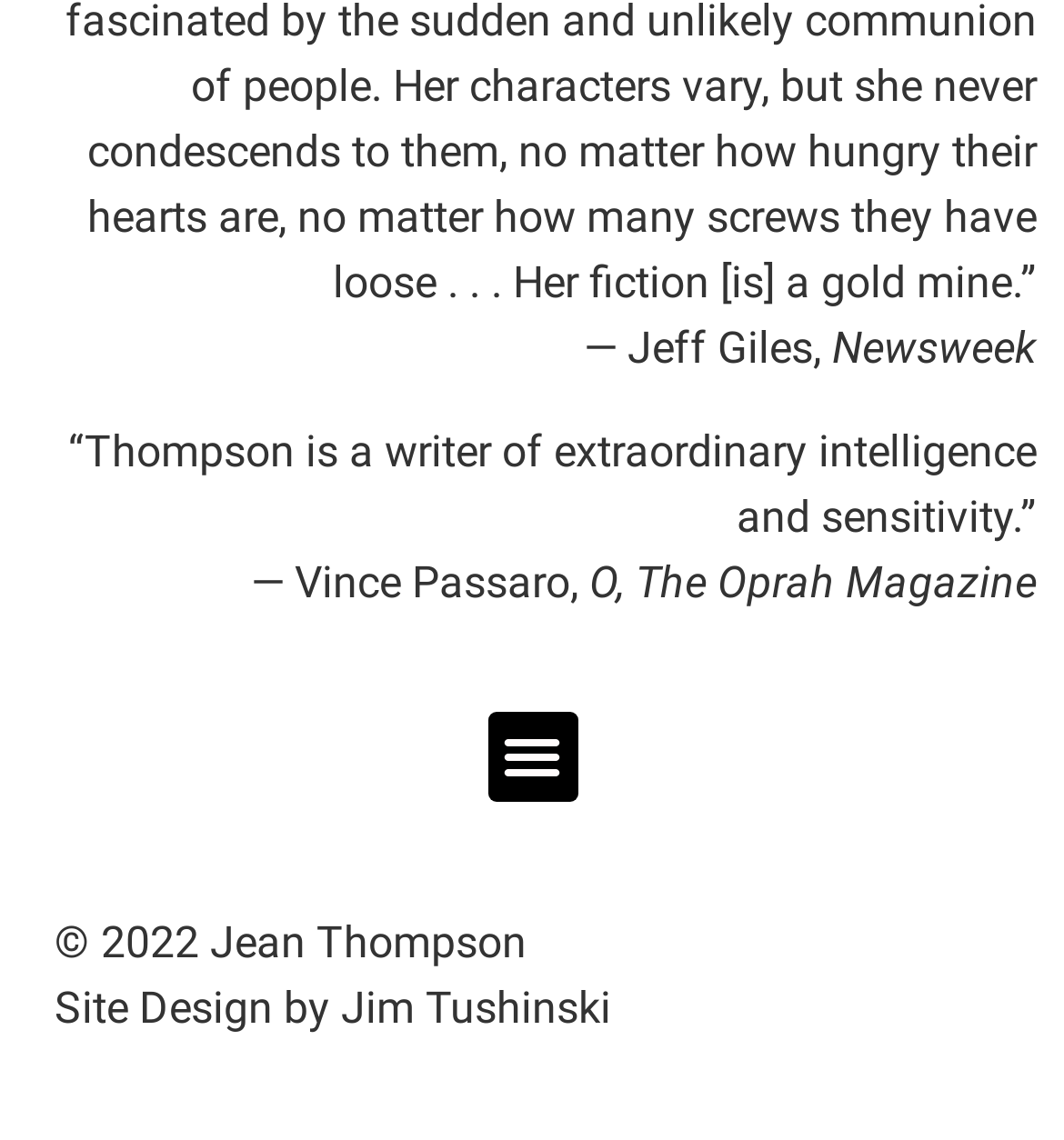Given the webpage screenshot and the description, determine the bounding box coordinates (top-left x, top-left y, bottom-right x, bottom-right y) that define the location of the UI element matching this description: Menu

[0.458, 0.624, 0.542, 0.703]